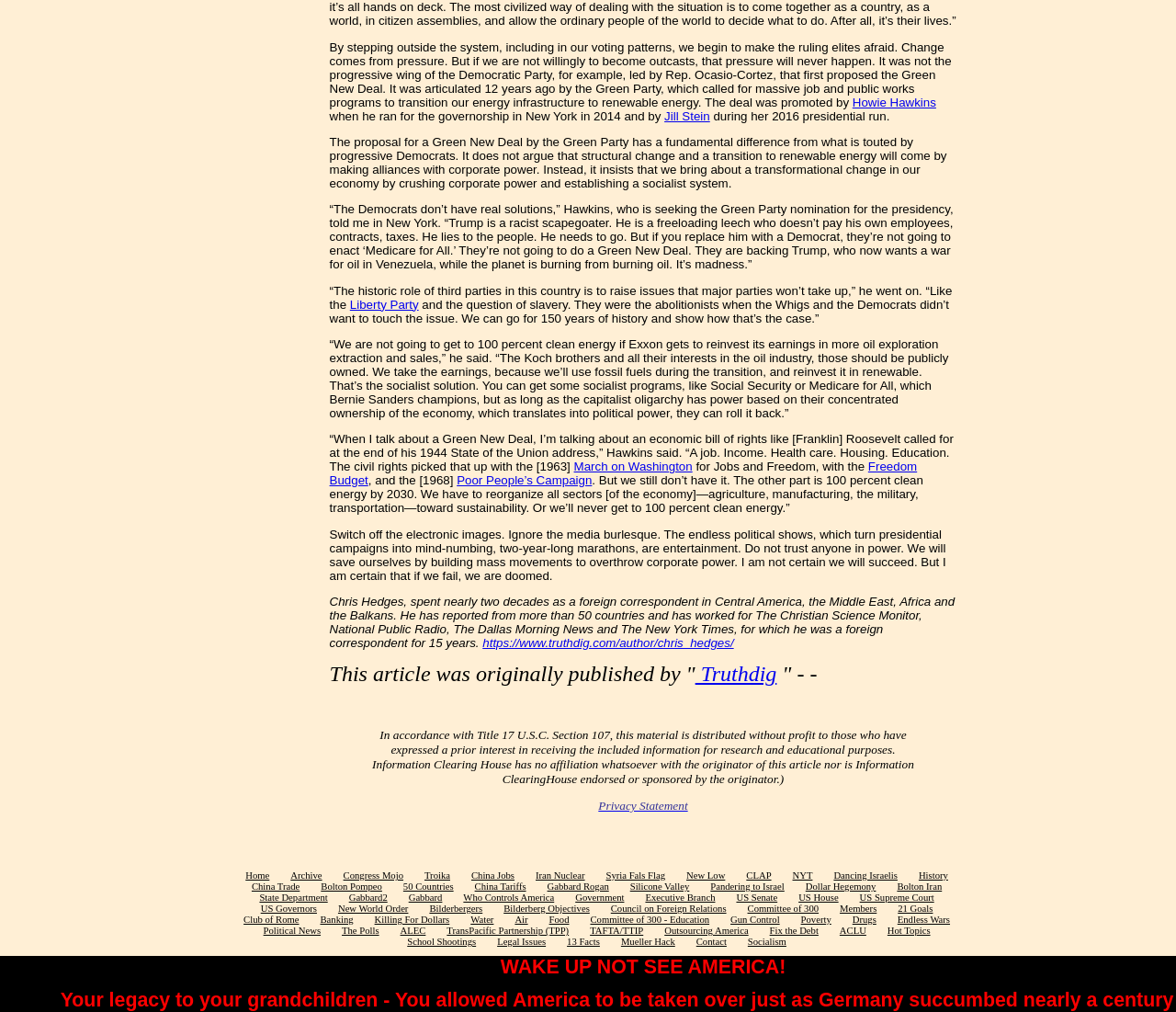Examine the image and give a thorough answer to the following question:
What is the name of the article's original publisher?

The original publisher of the article is Truthdig, which is mentioned in the text 'This article was originally published by Truthdig'.